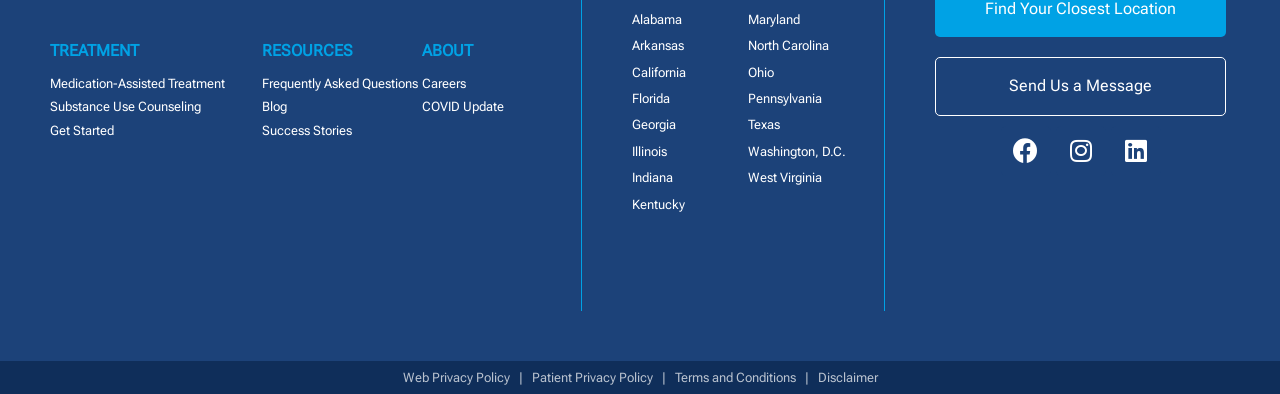What is the purpose of the 'Get Started' link?
Look at the image and respond with a one-word or short-phrase answer.

To initiate treatment